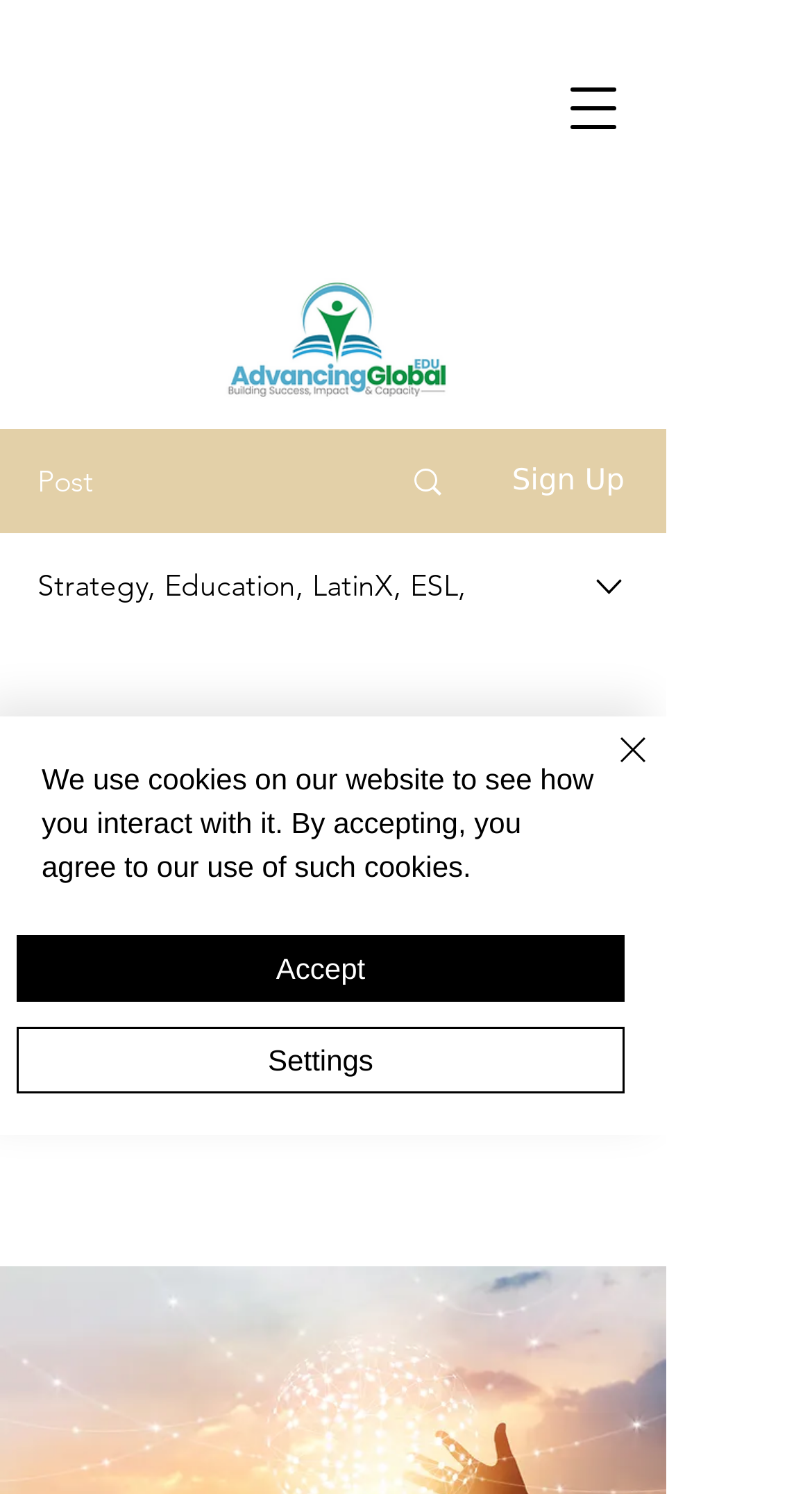Using the information from the screenshot, answer the following question thoroughly:
What is the date of the post?

I found the date of the post by looking at the generic element with the text 'Jan 1' which is located inside the combobox element.